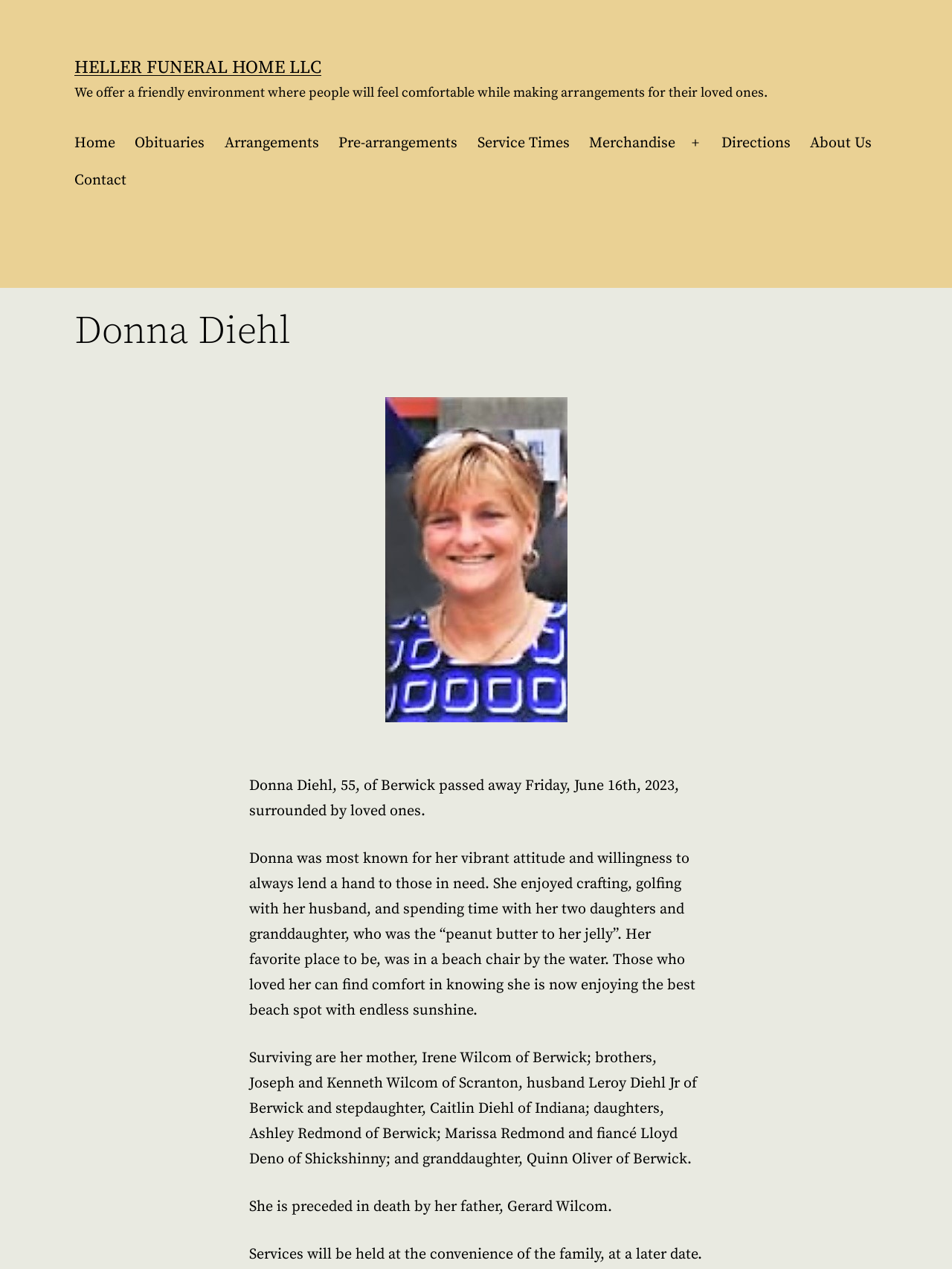Answer the following query concisely with a single word or phrase:
When will the services for Donna be held?

At a later date